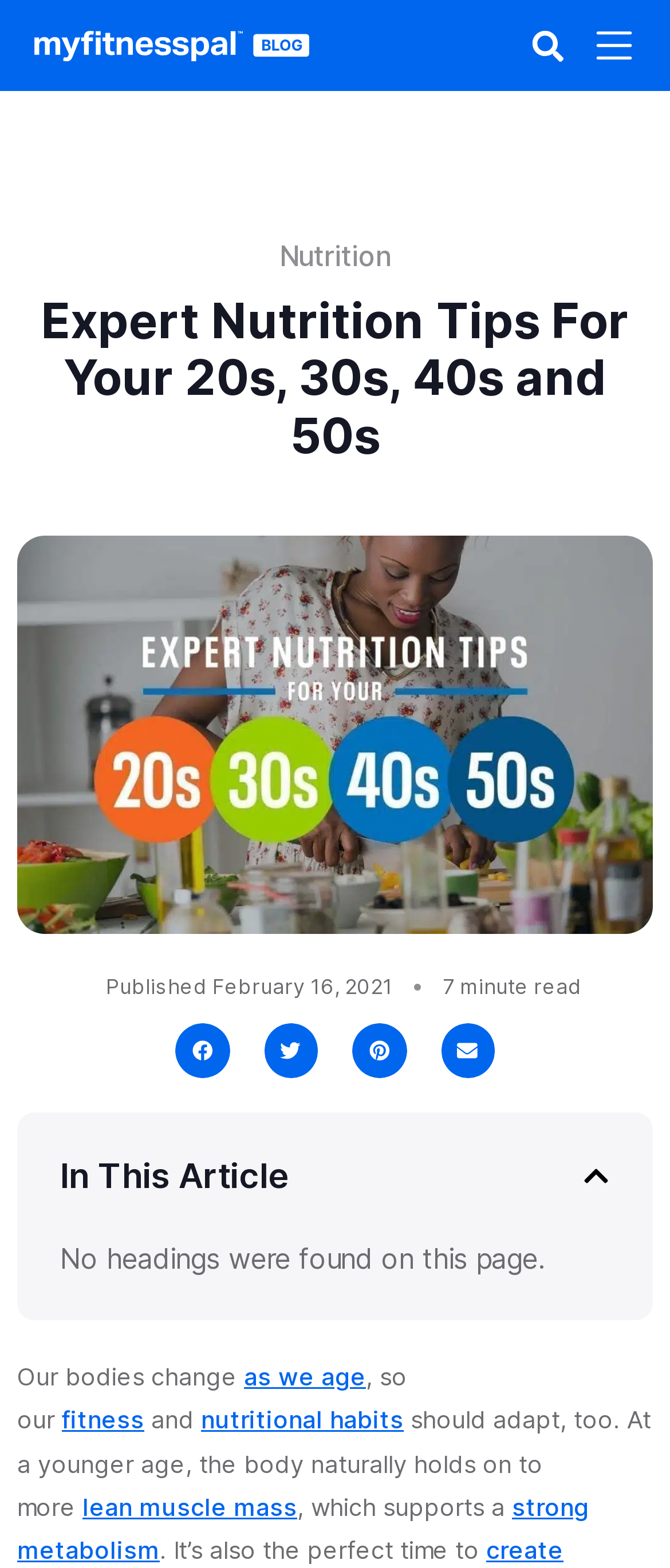Utilize the details in the image to give a detailed response to the question: What is the publication date of this article?

The publication date of this article is February 16, 2021, as indicated by the text 'Published' followed by the date 'February 16, 2021'.